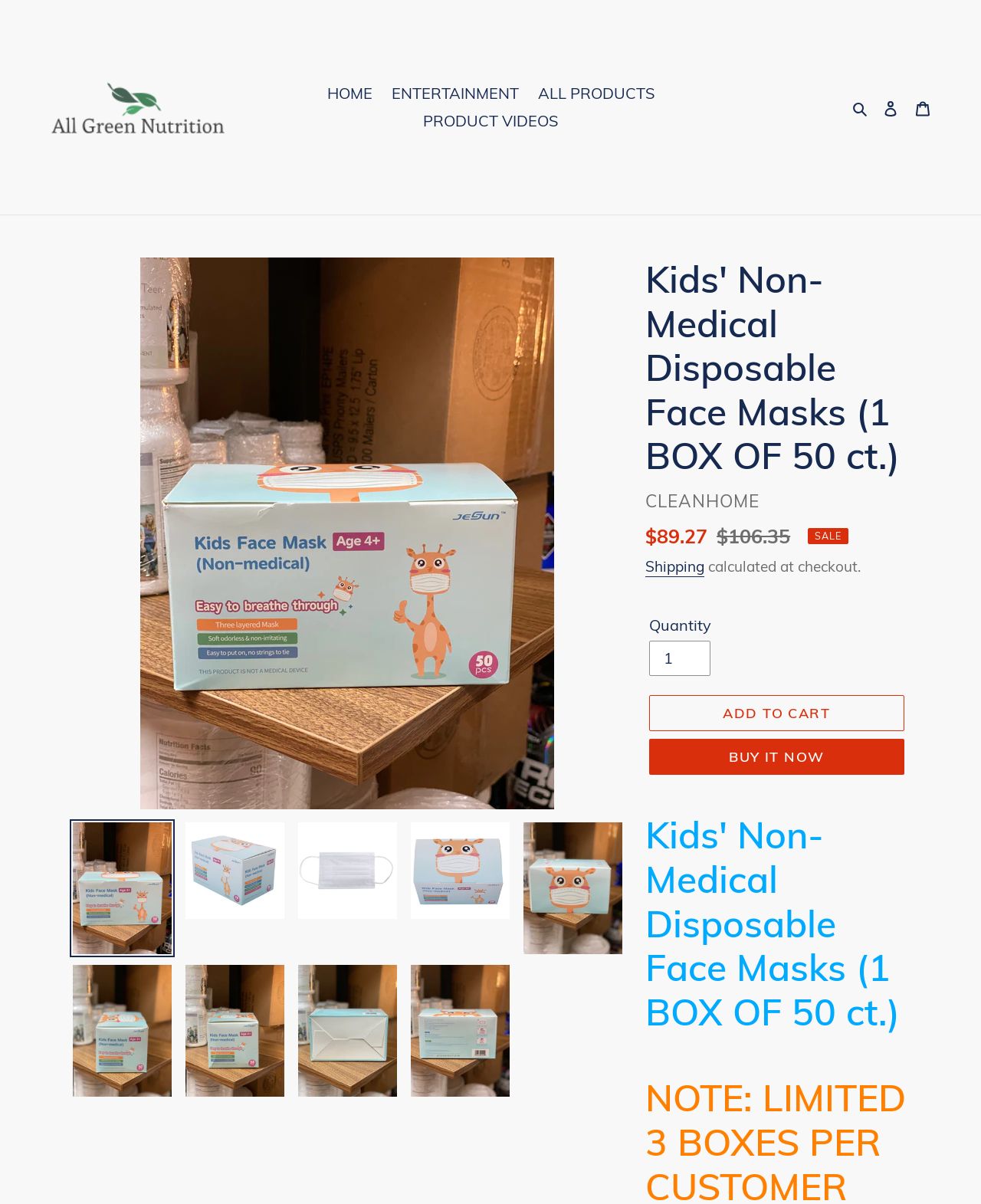Determine the bounding box coordinates of the clickable element to achieve the following action: 'Visit Tsukasa Wachi's Instagram profile'. Provide the coordinates as four float values between 0 and 1, formatted as [left, top, right, bottom].

None